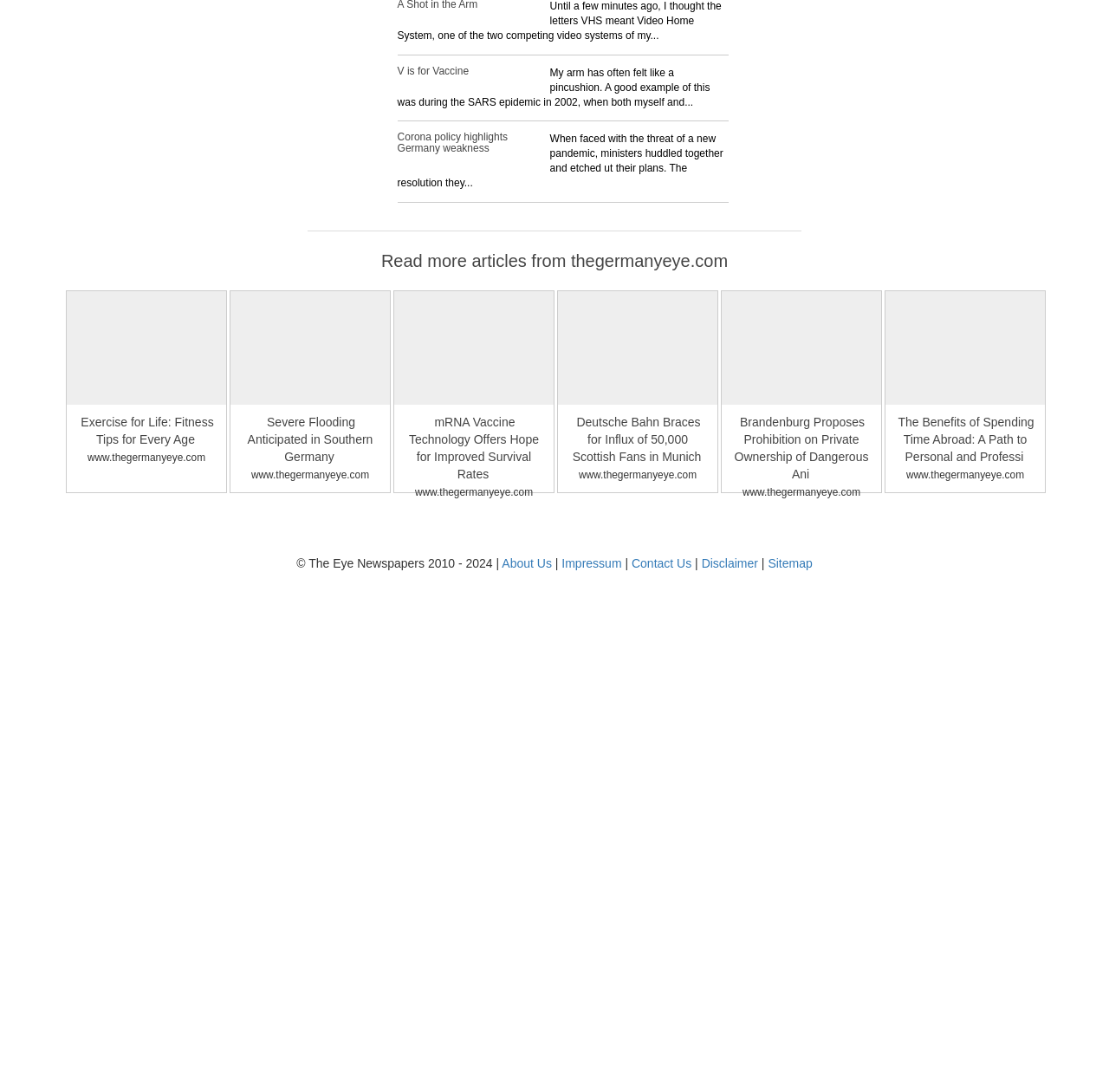What is the copyright year range of the website?
Can you provide an in-depth and detailed response to the question?

The copyright year range is mentioned in the StaticText element with the text '© The Eye Newspapers 2010 - 2024 |'.